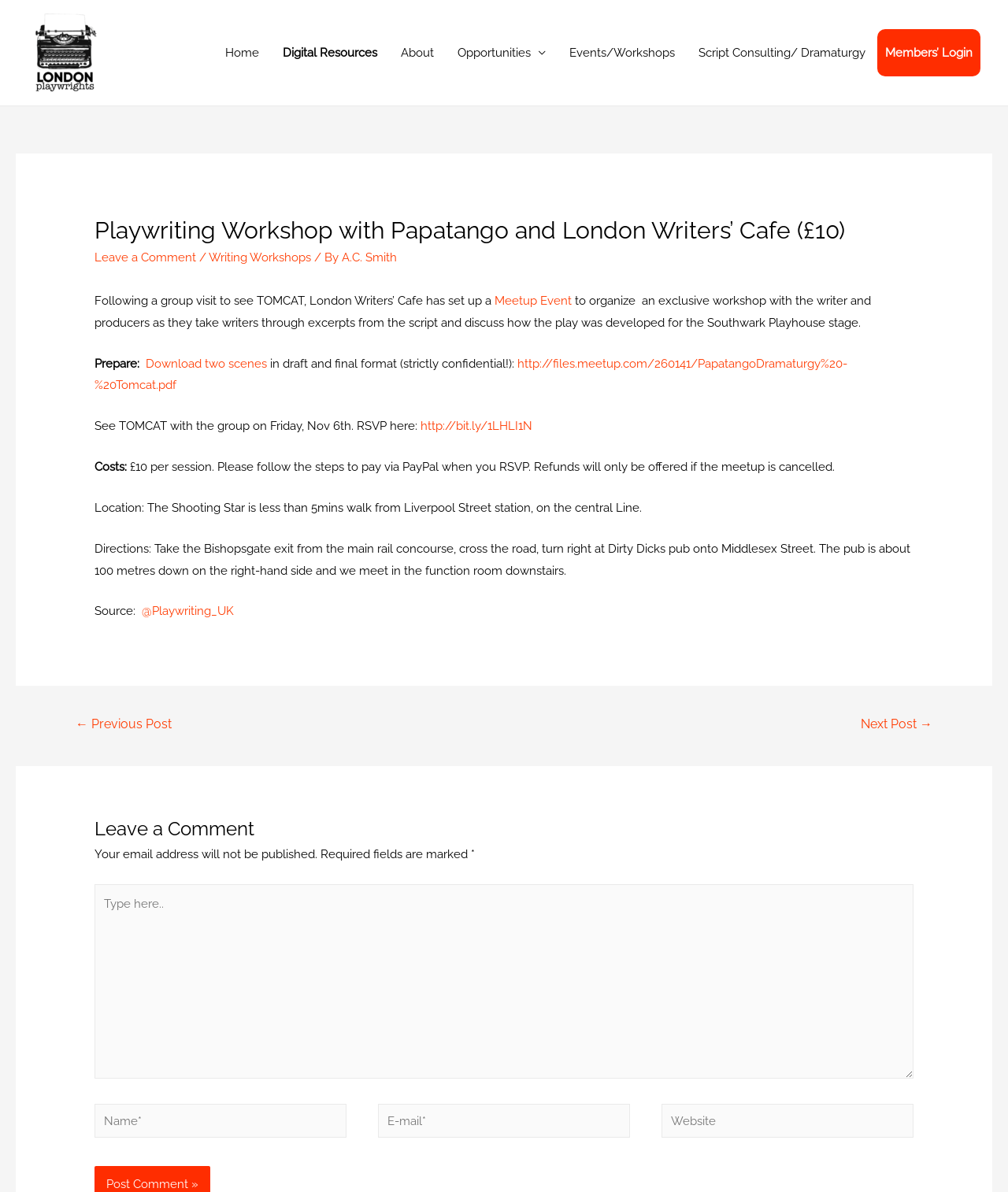What is the cost of the playwriting workshop?
Using the screenshot, give a one-word or short phrase answer.

£10